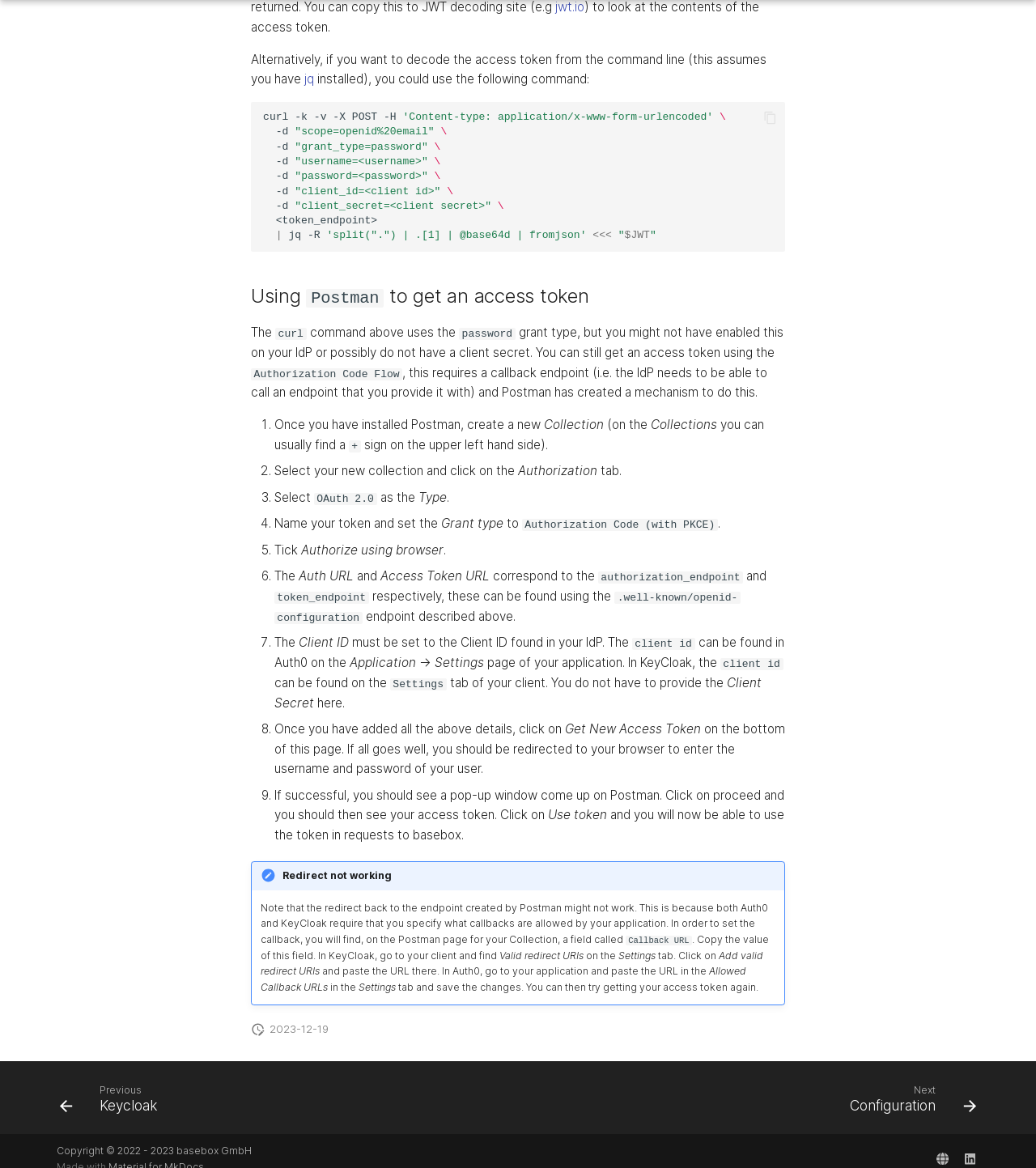What is the purpose of the 'jq' command in the code snippet?
Using the screenshot, give a one-word or short phrase answer.

decode the access token